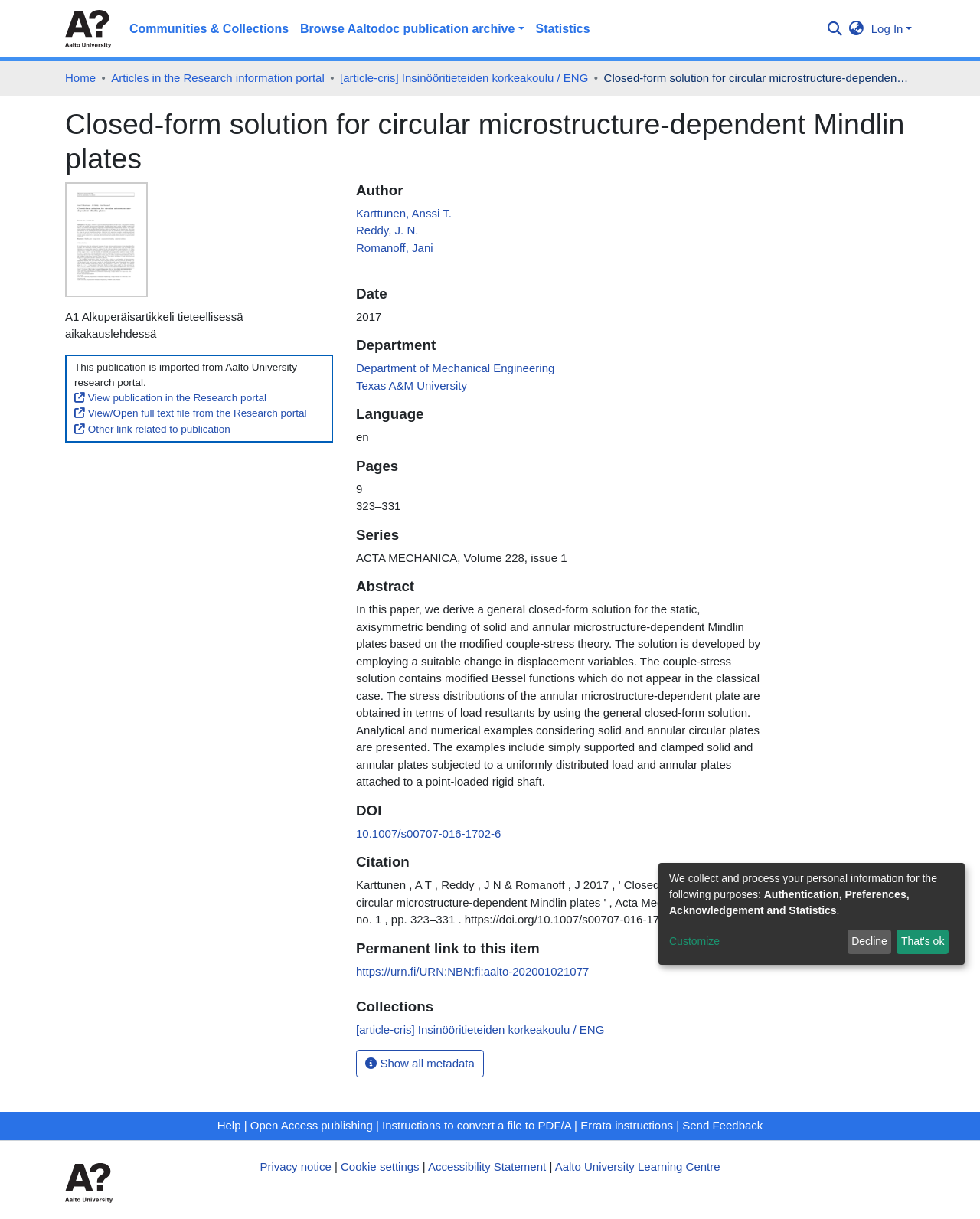Using the information shown in the image, answer the question with as much detail as possible: What is the type of the publication?

The type of the publication is obtained from the static text element with the text 'A1 Alkuperäisartikkeli tieteellisessä aikakauslehdessä' which is located under the publication title.